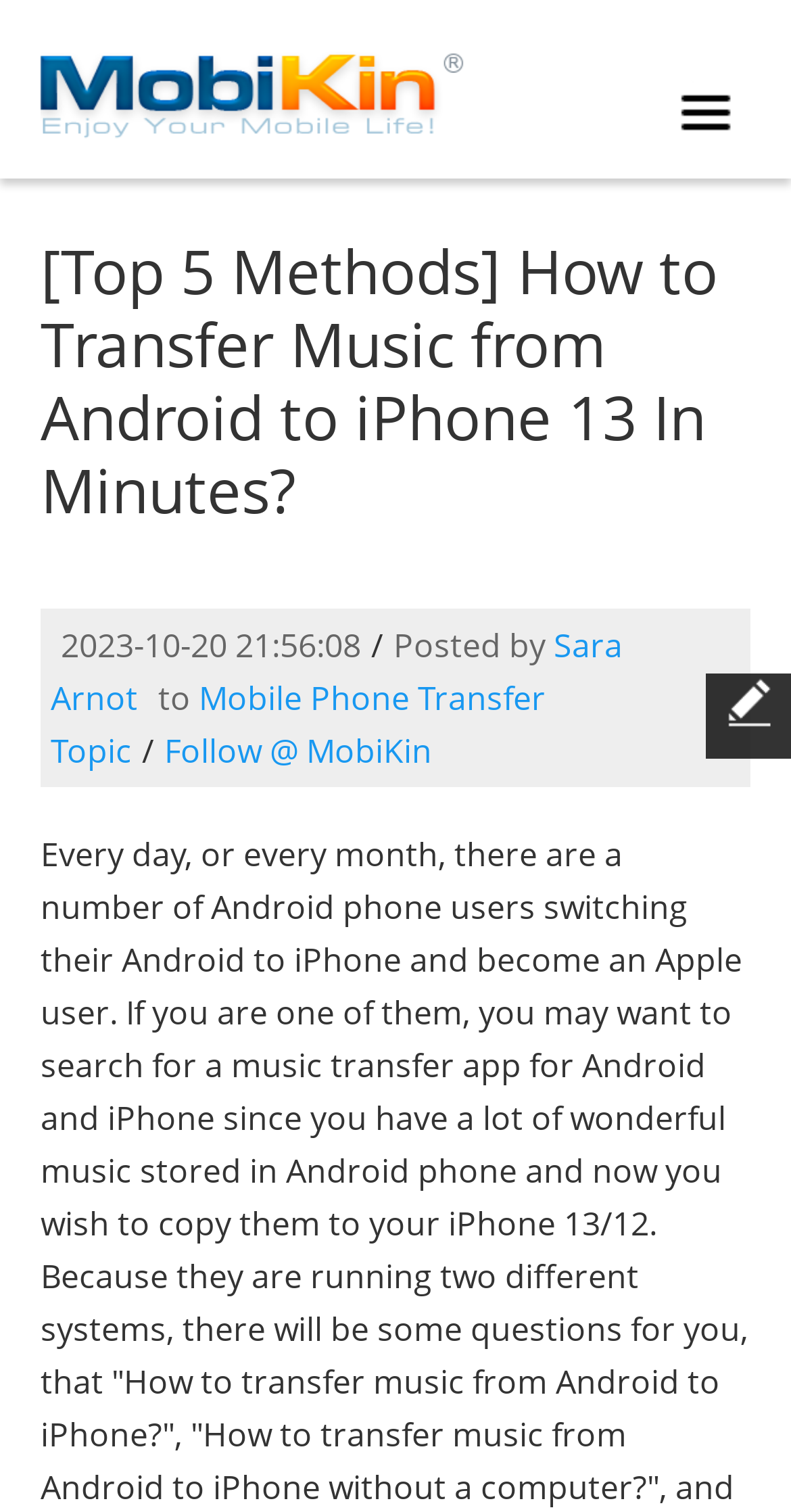Describe every aspect of the webpage in a detailed manner.

The webpage is a guide on how to transfer music from an Android device to an iPhone 13. At the top-left corner, there is a link to "MobiKin" accompanied by an image with the same name. Below this, a prominent heading reads "[Top 5 Methods] How to Transfer Music from Android to iPhone 13 In Minutes?".

On the right side of the heading, there is a section displaying the publication date "2023-10-20 21:56:08" and the author's name "Sara Arnot" with a link to her profile. Next to the author's name, there is a link to the topic "Mobile Phone Transfer Topic" and a "Follow @ MobiKin" link.

The overall structure of the webpage suggests that the main content, which is not shown in the accessibility tree, is likely to be below this introductory section, providing the five methods to transfer music from Android to iPhone 13.